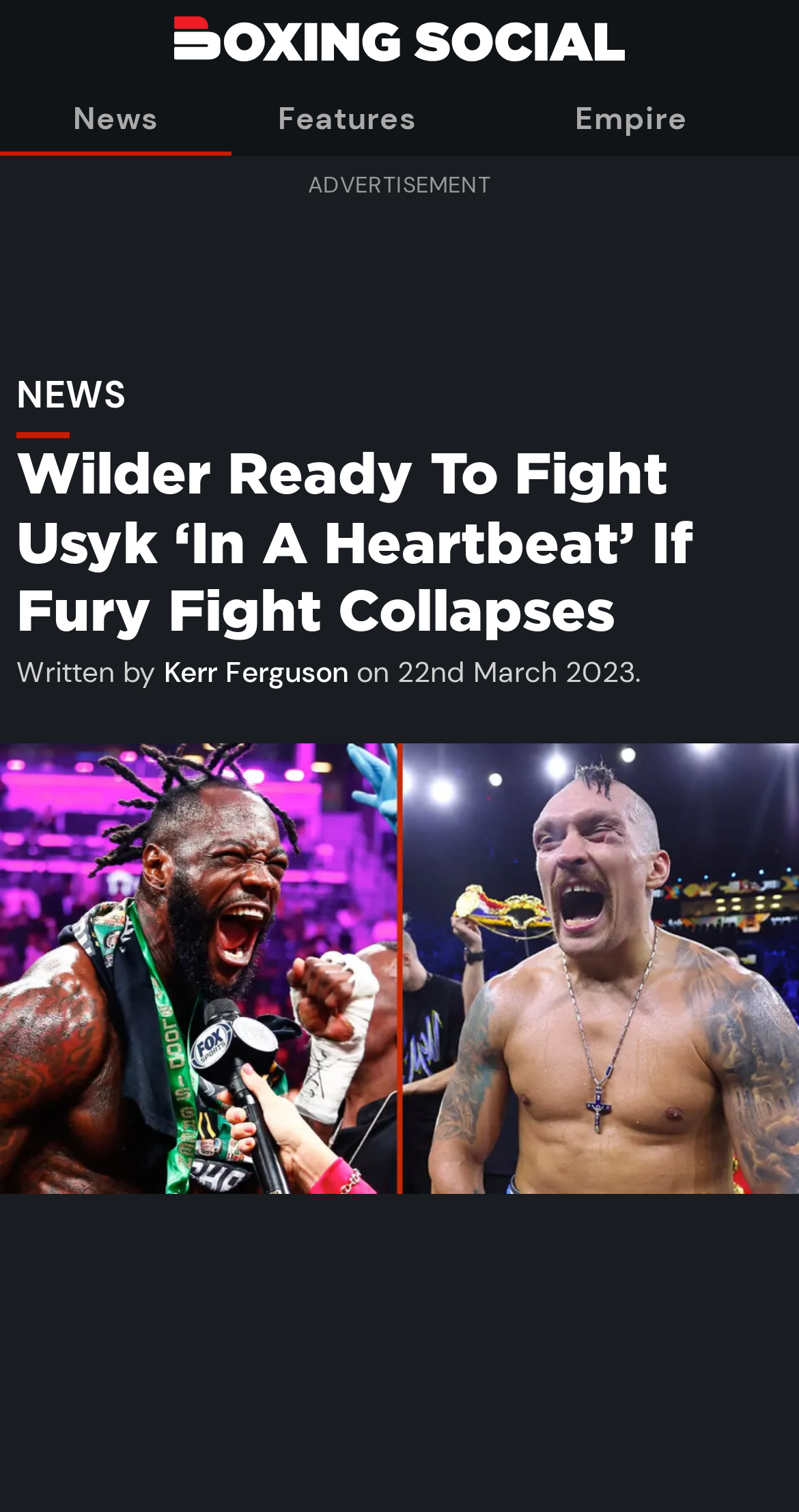For the given element description Boxing Social, determine the bounding box coordinates of the UI element. The coordinates should follow the format (top-left x, top-left y, bottom-right x, bottom-right y) and be within the range of 0 to 1.

[0.218, 0.011, 0.782, 0.041]